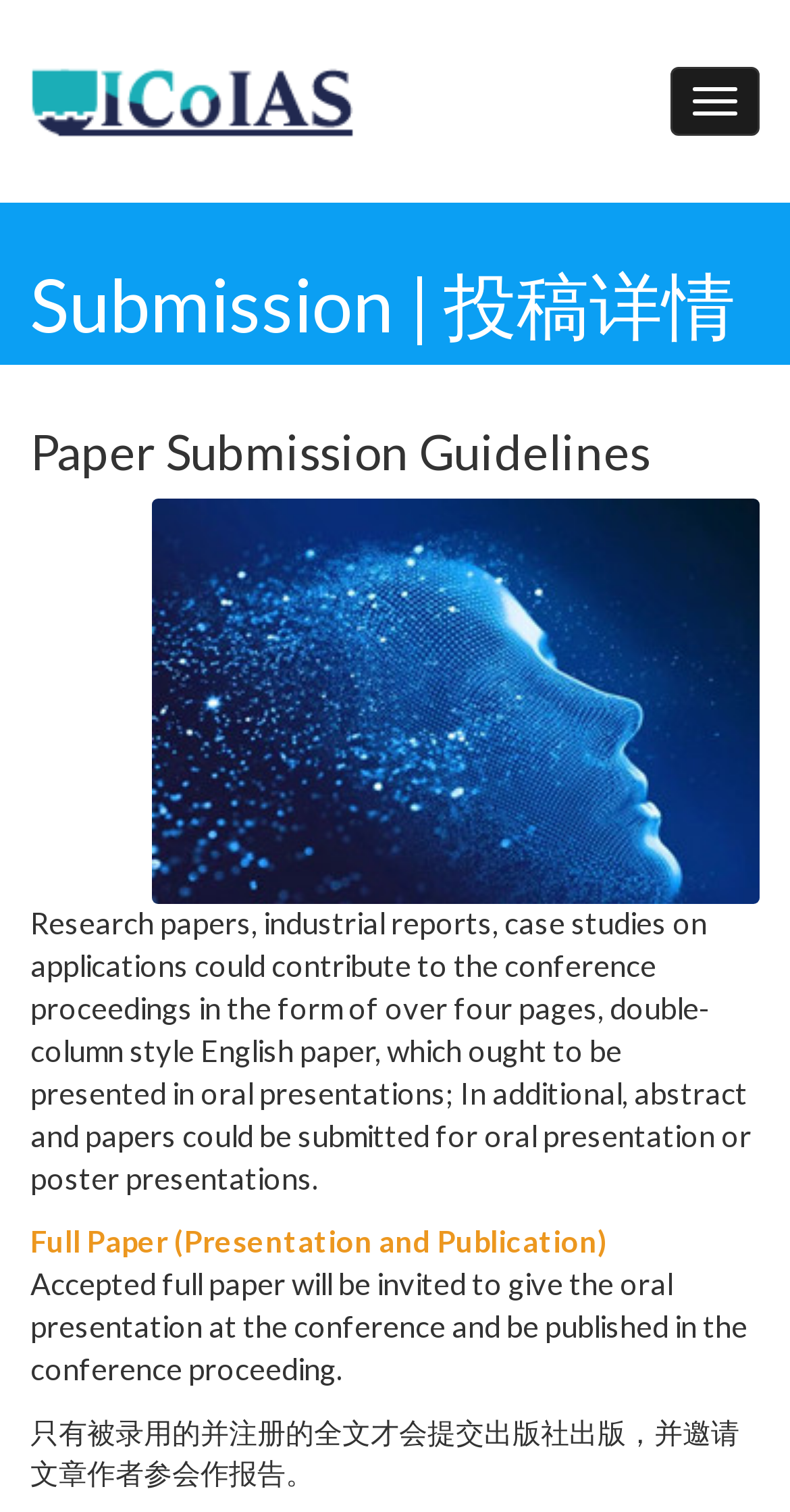Explain the webpage in detail, including its primary components.

The webpage is about the submission guidelines for a conference, specifically the "ICoIAS'2024 - Submission" page. At the top right corner, there is a button. On the top left, there is a link to "Techro HTML5 template" accompanied by a small image. Below the link, there is a heading that reads "Submission | 投稿详情".

The main content of the page is divided into sections. The first section is headed by "Paper Submission Guidelines". Below this heading, there is a block of text that explains the types of papers that can be submitted, including research papers, industrial reports, and case studies. The text also mentions the format and length of the papers.

Further down, there are three sections of text. The first section is headed by "Full Paper (Presentation and Publication)" and explains that accepted full papers will be invited to give oral presentations at the conference and be published in the conference proceedings. The second section provides more details about the publication process, stating that only accepted and registered full papers will be submitted to the publisher and the authors will be invited to present their papers at the conference. The third section appears to be a continuation of the second section, providing more information about the publication process.